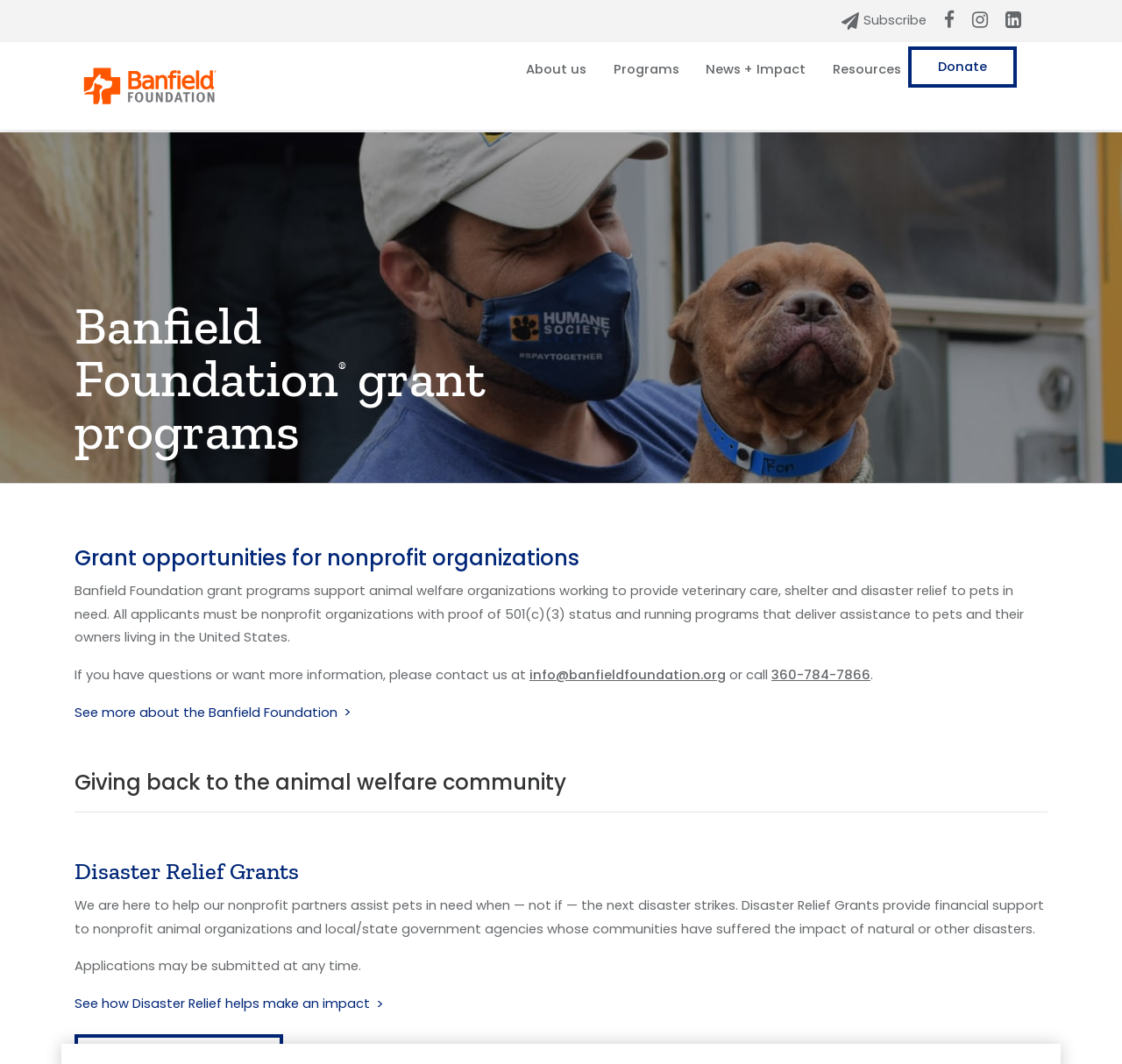Highlight the bounding box coordinates of the region I should click on to meet the following instruction: "Contact the Banfield Foundation".

[0.472, 0.626, 0.647, 0.643]